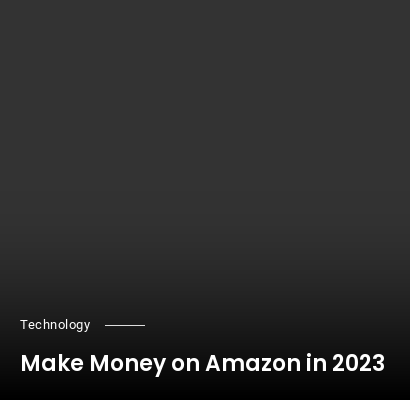Using the information in the image, give a comprehensive answer to the question: 
What is the tone of the content?

The overall design of the image is sleek and modern, which complements the professional tone expected in discussions of online business and technology, suggesting that the content is formal and informative.